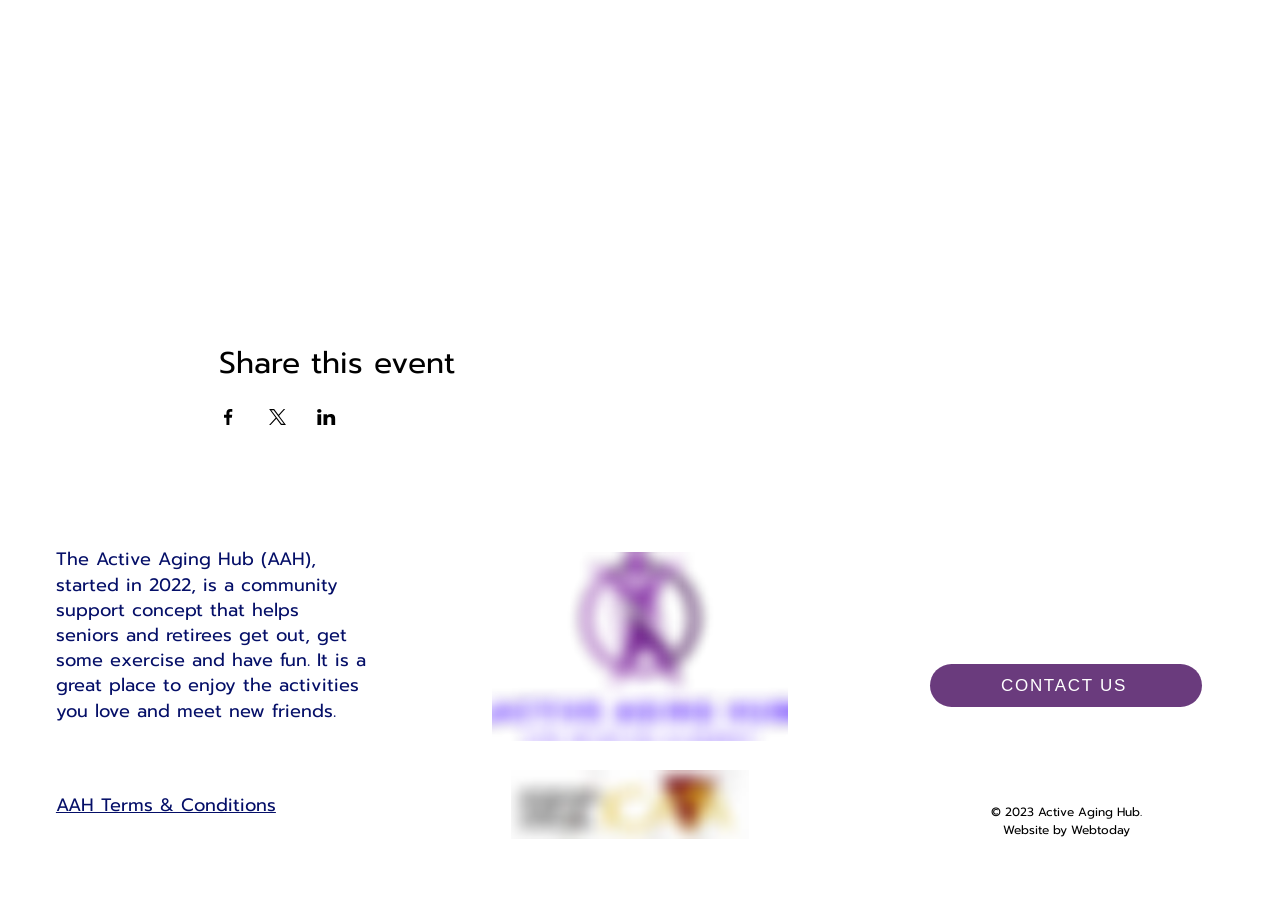Give the bounding box coordinates for this UI element: "CONTACT US". The coordinates should be four float numbers between 0 and 1, arranged as [left, top, right, bottom].

[0.727, 0.733, 0.939, 0.78]